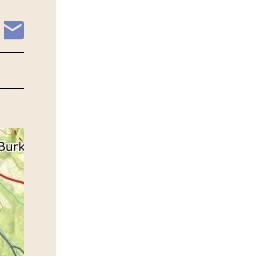Summarize the image with a detailed description that highlights all prominent details.

The image depicts a section of a topographical map highlighting geographical features and landmarks in the Valestrand area. Visible on the map are contours and lines that indicate elevation and terrain, providing a detailed representation of the landscape. The top left corner includes navigation elements such as icons for email and possibly other interactive features, suggesting an interface for user engagement with the map content. This visual tool is useful for understanding the physical context of Valestrand, particularly in relation to its natural characteristics and historical relevance in industries such as tanning. The information presented could serve various purposes, including educational, tourism, and research-related applications.